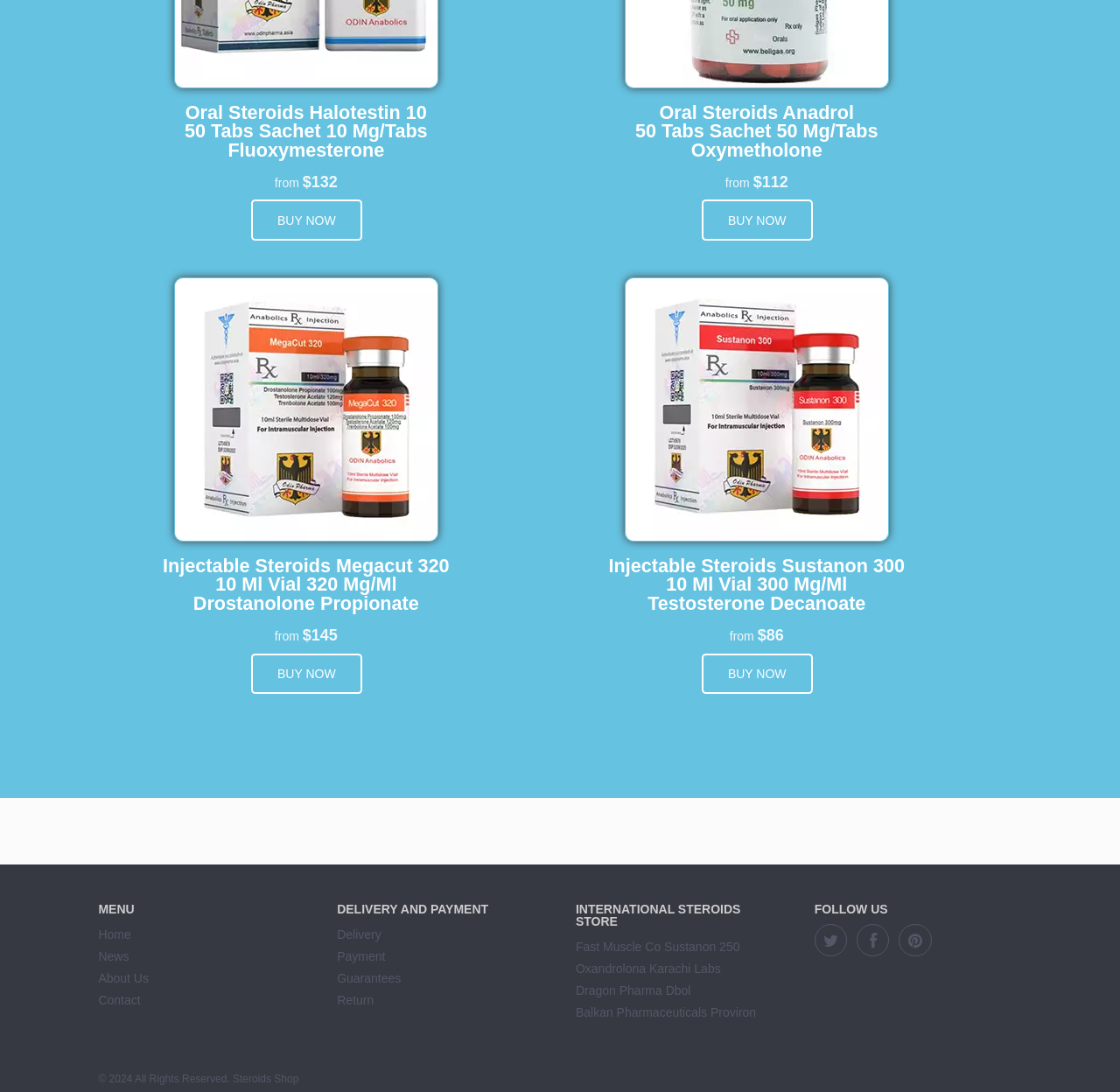Show me the bounding box coordinates of the clickable region to achieve the task as per the instruction: "Get more information about Xt Labs Tremboplex".

[0.625, 0.747, 0.731, 0.781]